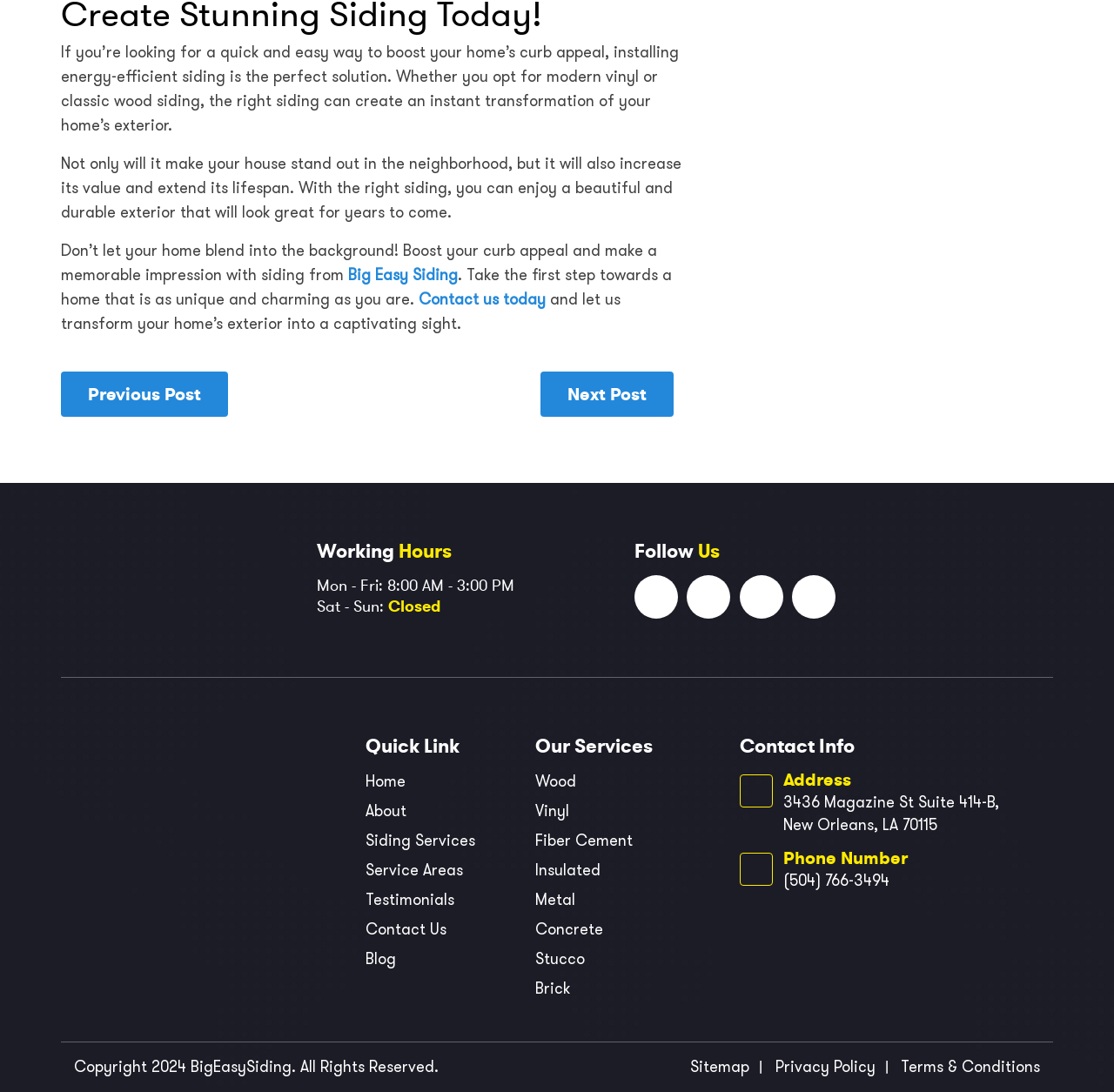Pinpoint the bounding box coordinates of the clickable element to carry out the following instruction: "Call (504) 766-3494 for more information."

[0.703, 0.796, 0.945, 0.817]